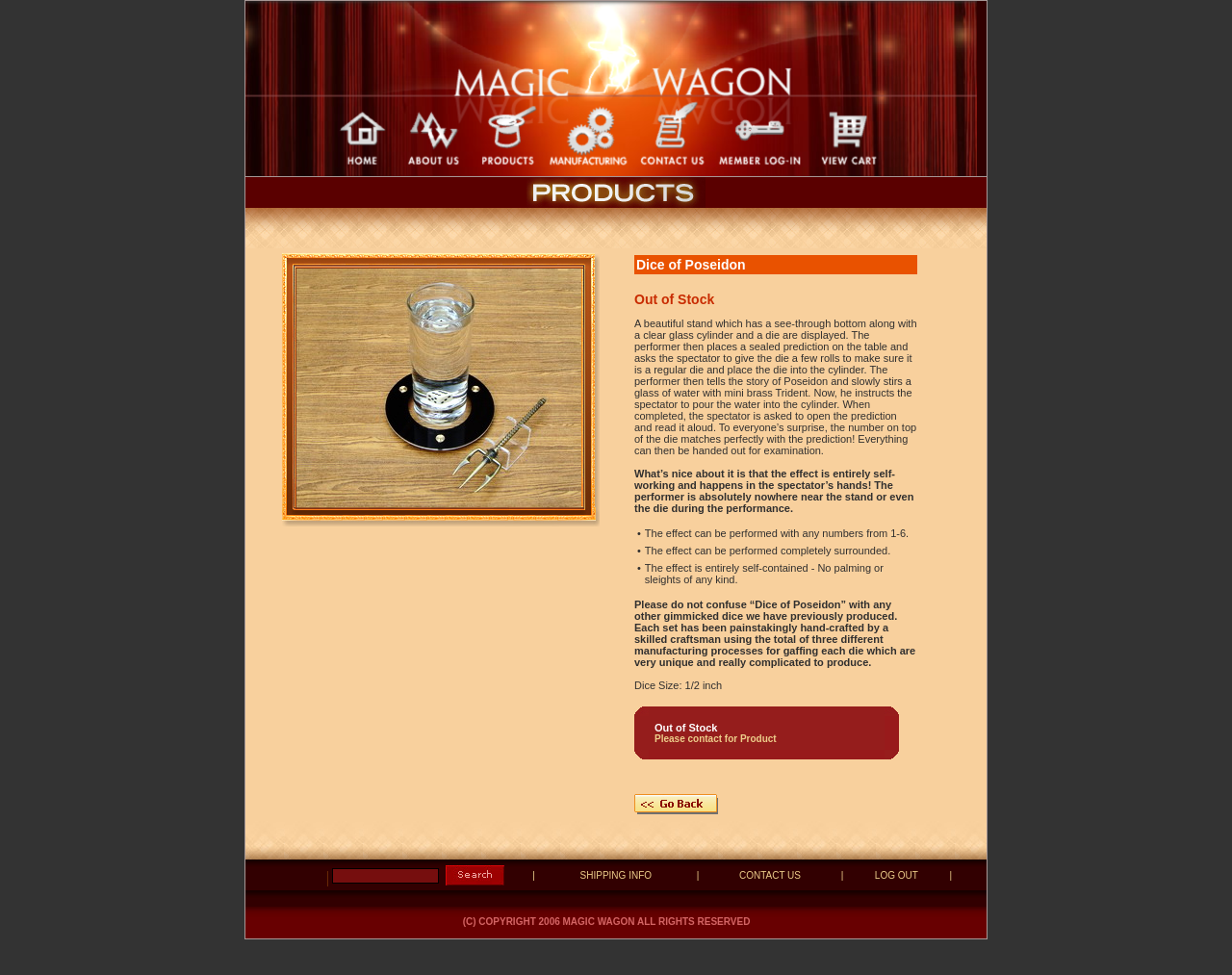How many columns are in the main table?
By examining the image, provide a one-word or phrase answer.

3